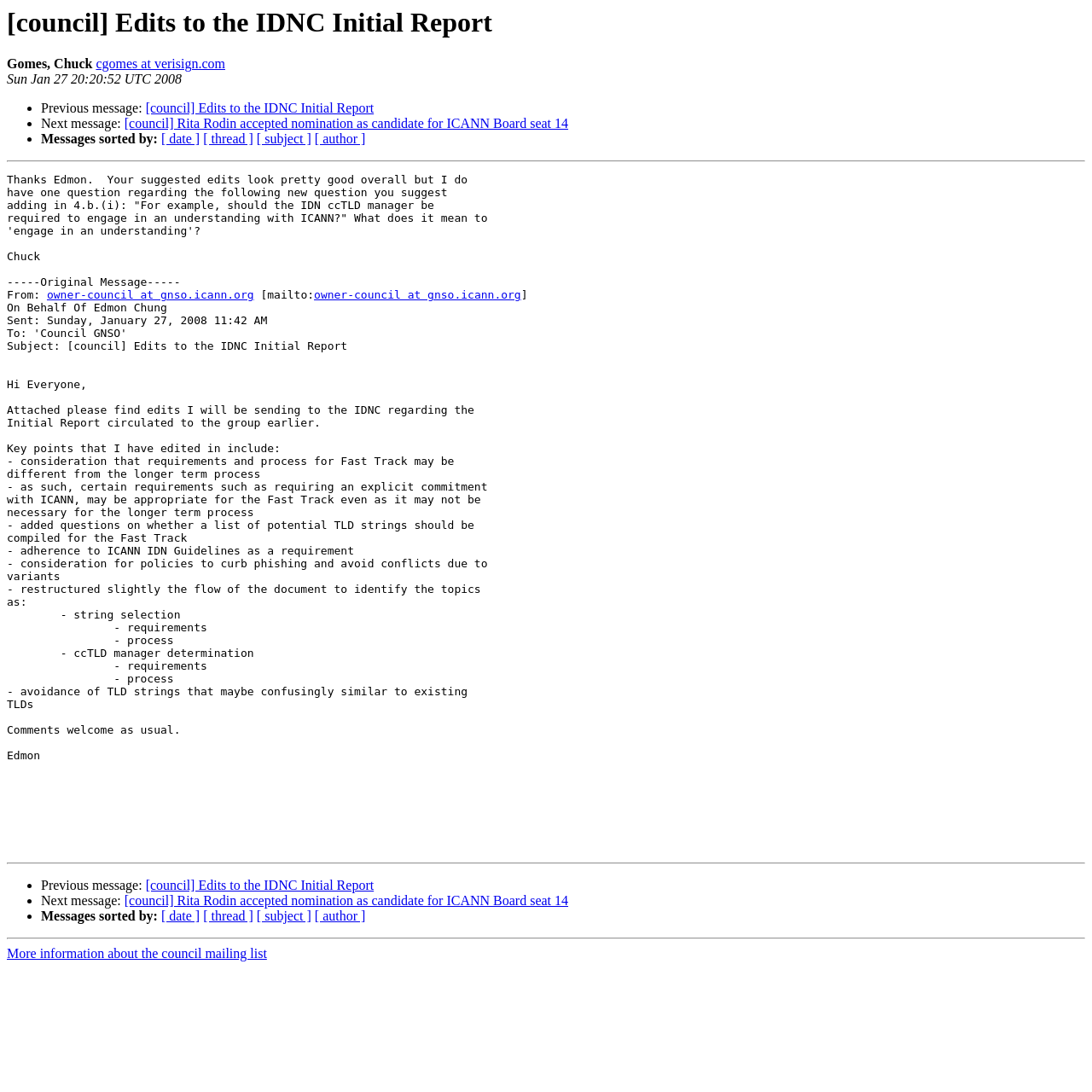Please find the bounding box coordinates for the clickable element needed to perform this instruction: "View next message".

[0.114, 0.107, 0.52, 0.12]